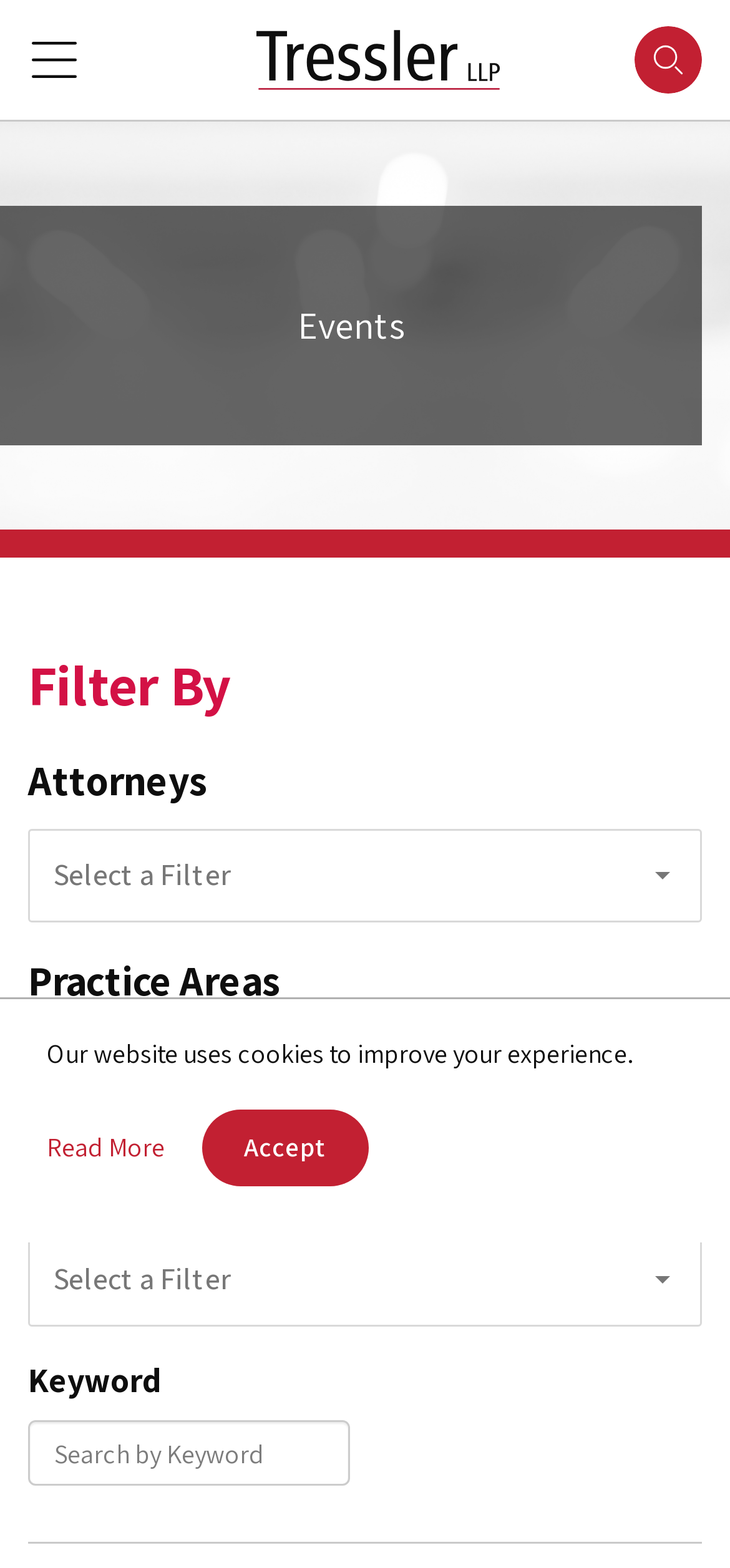How many social media links are available?
Refer to the image and respond with a one-word or short-phrase answer.

3